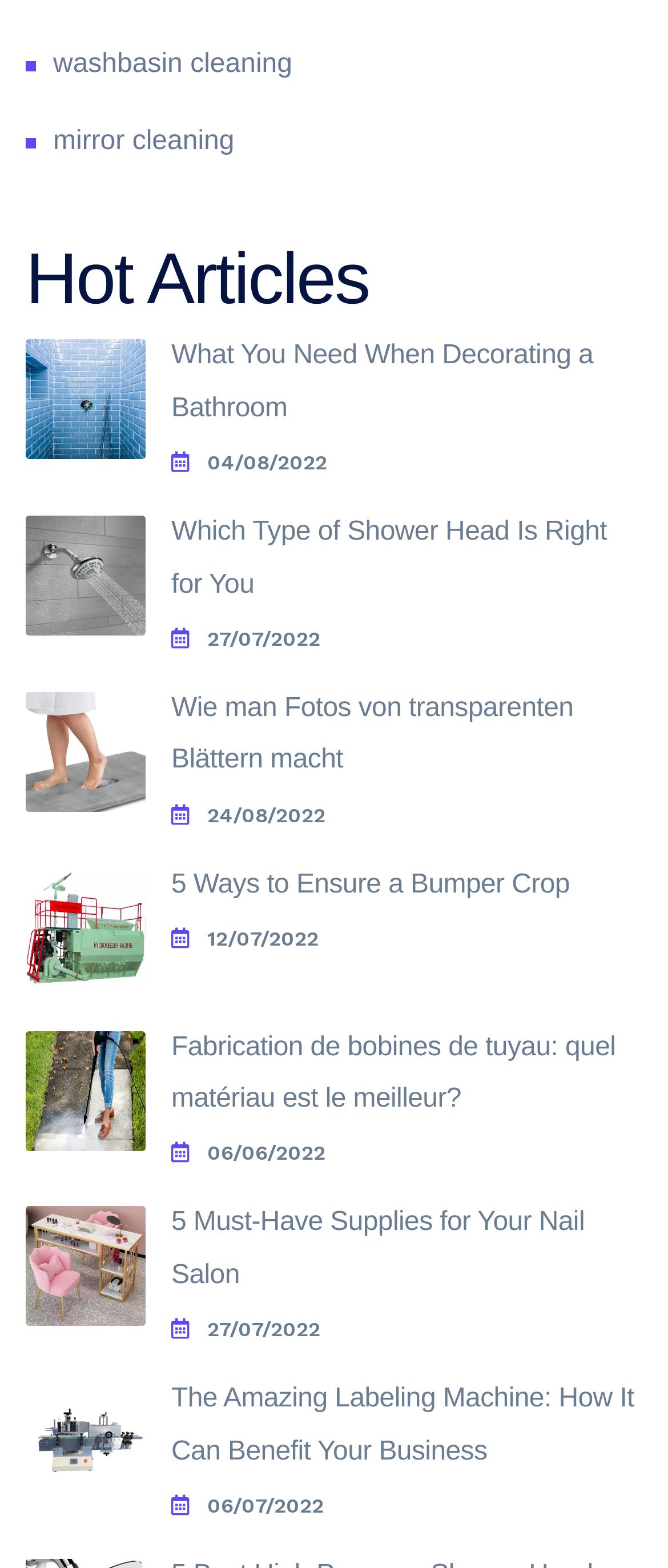Provide a short, one-word or phrase answer to the question below:
What is the title of the first article?

What You Need When Decorating a Bathroom